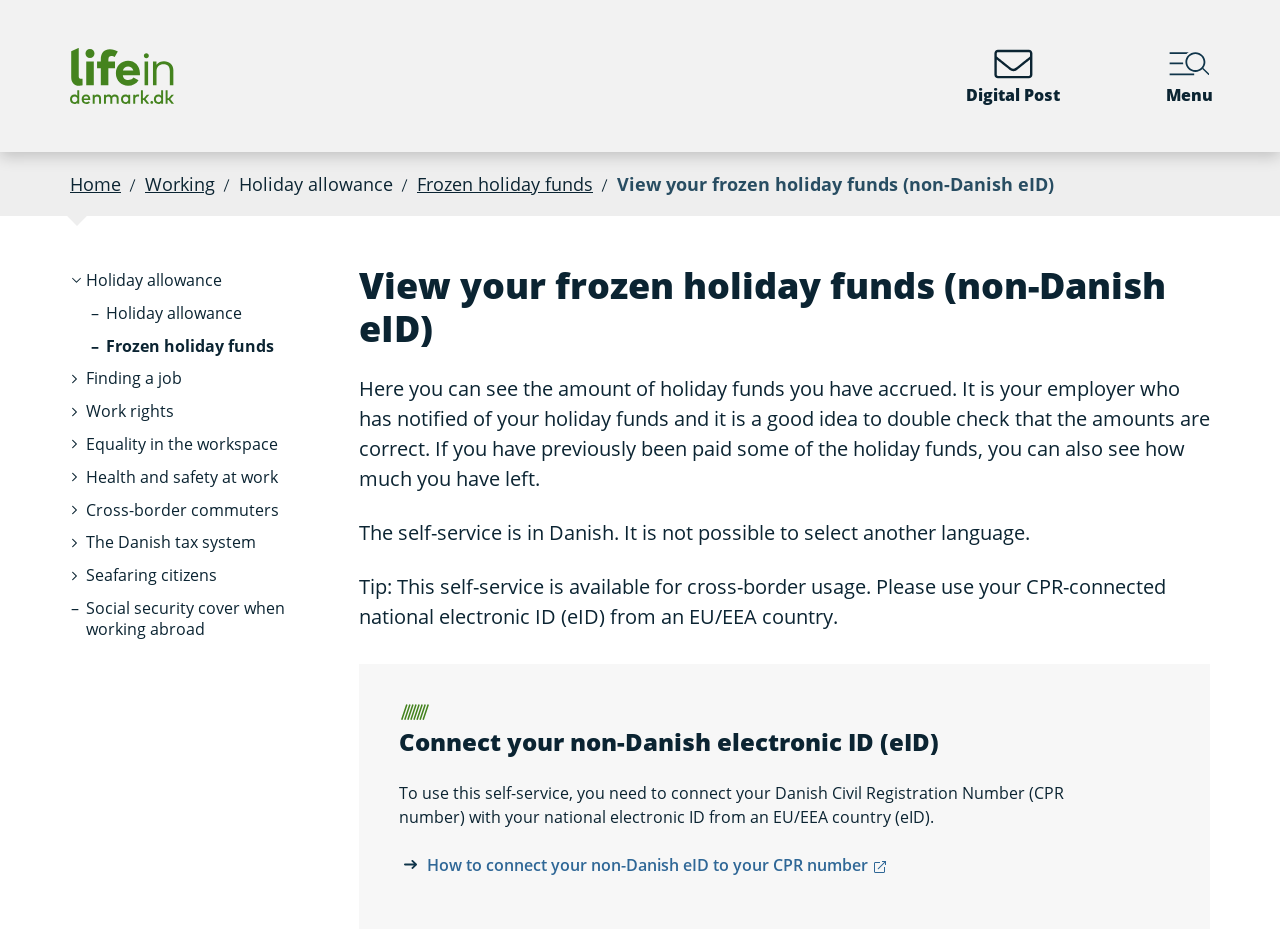Please provide the bounding box coordinates for the element that needs to be clicked to perform the instruction: "Connect your non-Danish electronic ID (eID)". The coordinates must consist of four float numbers between 0 and 1, formatted as [left, top, right, bottom].

[0.312, 0.779, 0.914, 0.81]